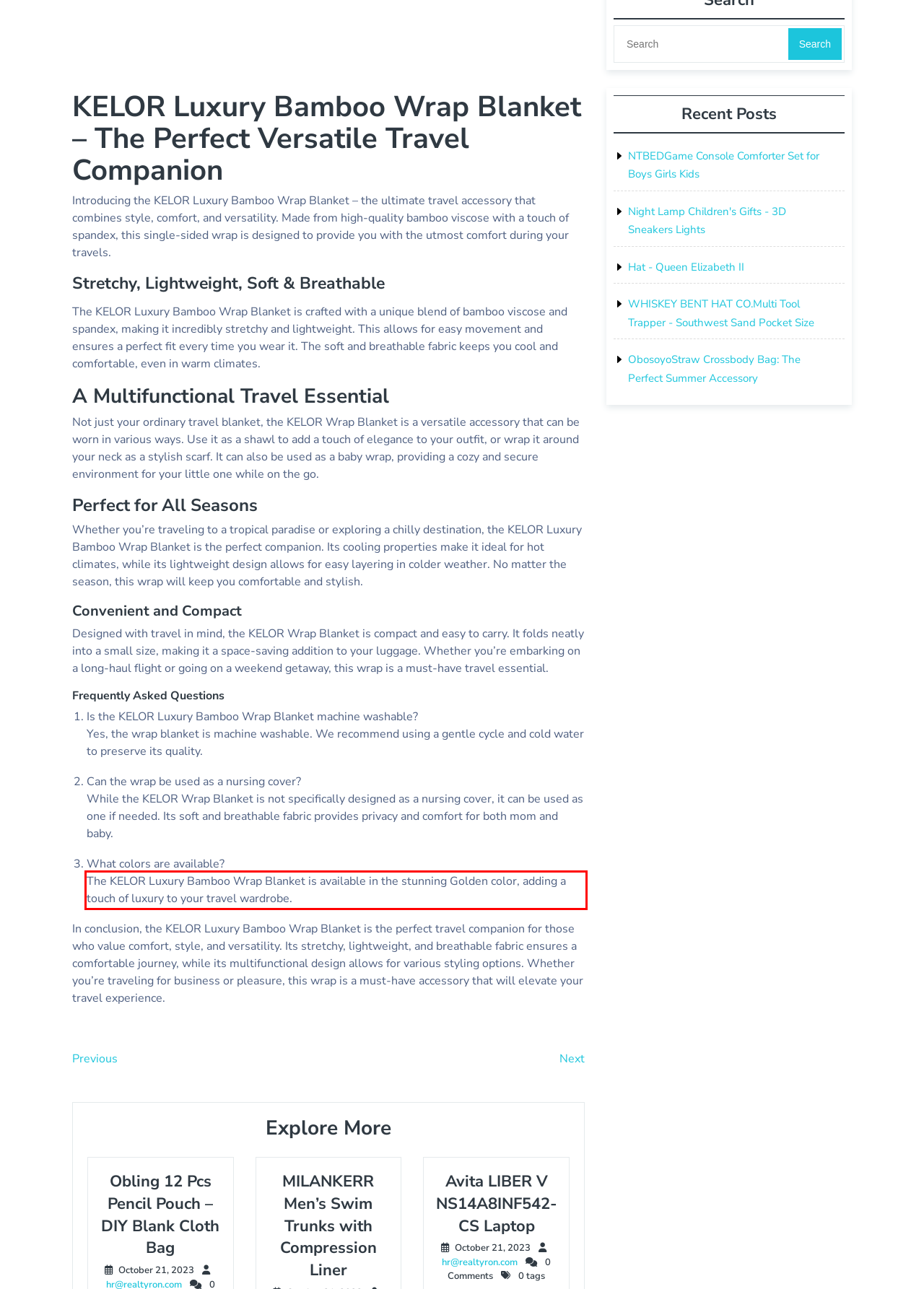In the given screenshot, locate the red bounding box and extract the text content from within it.

The KELOR Luxury Bamboo Wrap Blanket is available in the stunning Golden color, adding a touch of luxury to your travel wardrobe.